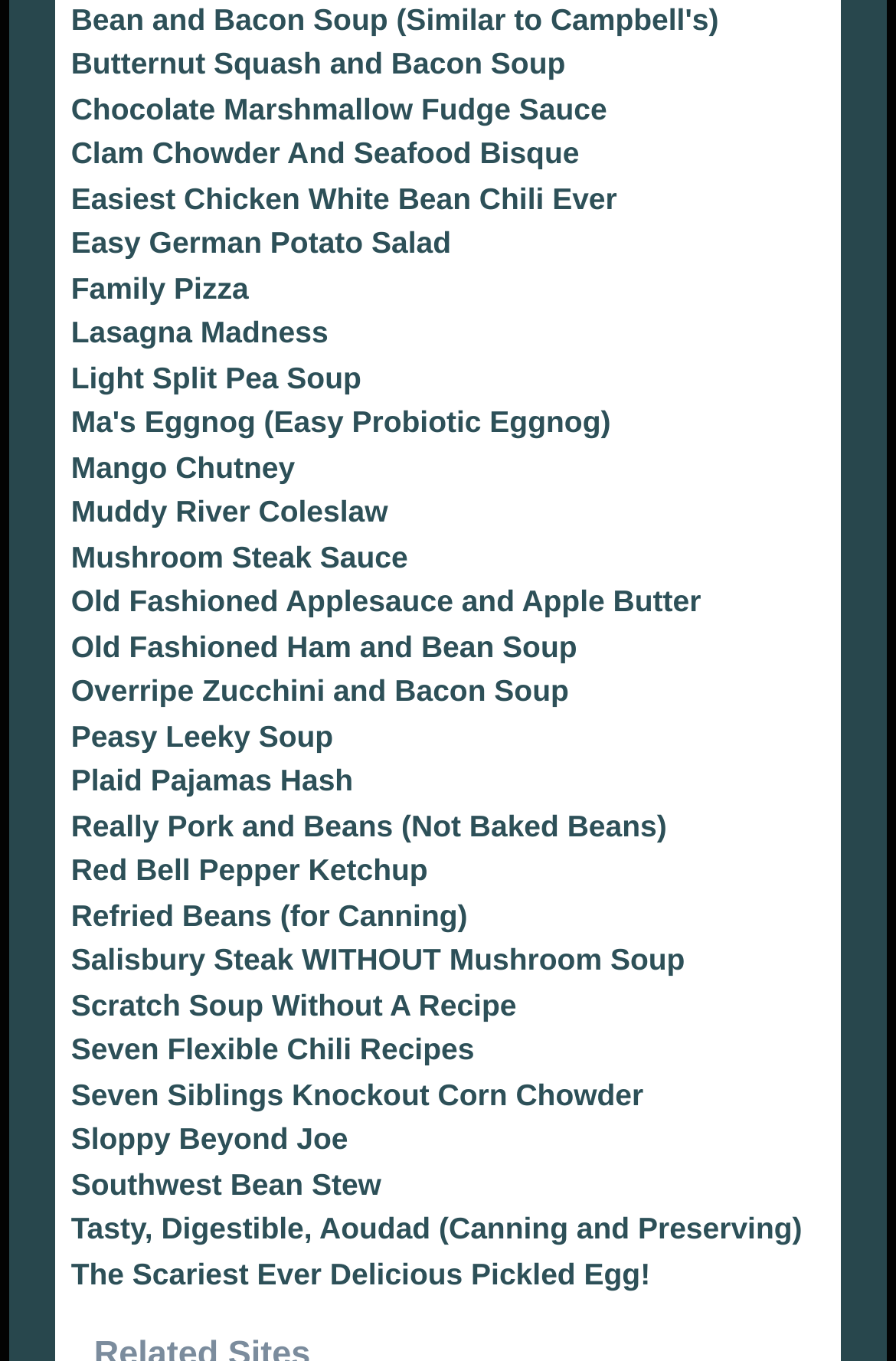What is the first recipe listed?
Using the visual information, respond with a single word or phrase.

Bean and Bacon Soup